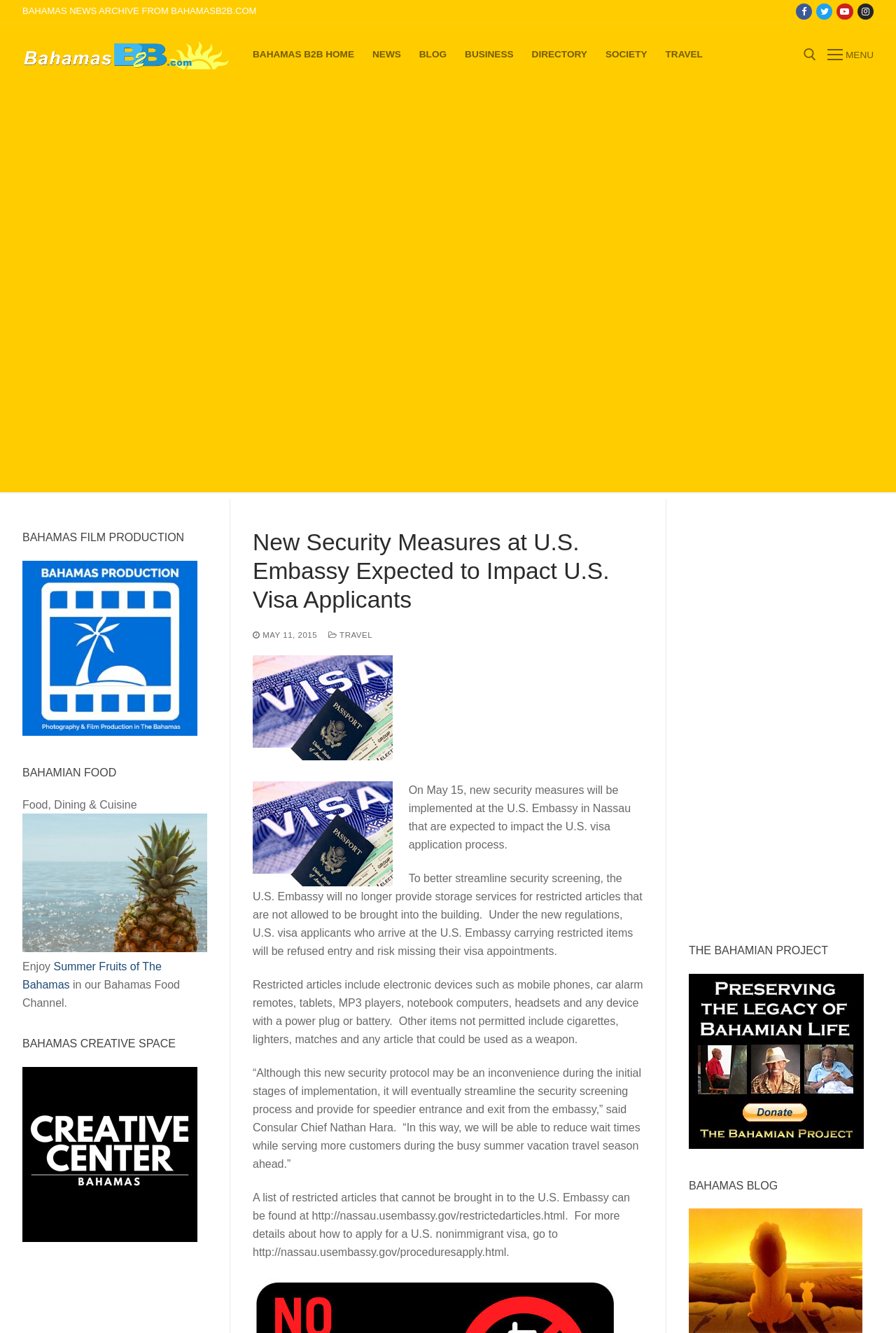What is the topic of the main article on the webpage?
Answer the question with detailed information derived from the image.

I read the main article on the webpage and determined that it is about new security measures at the U.S. Embassy that are expected to impact U.S. visa applicants.